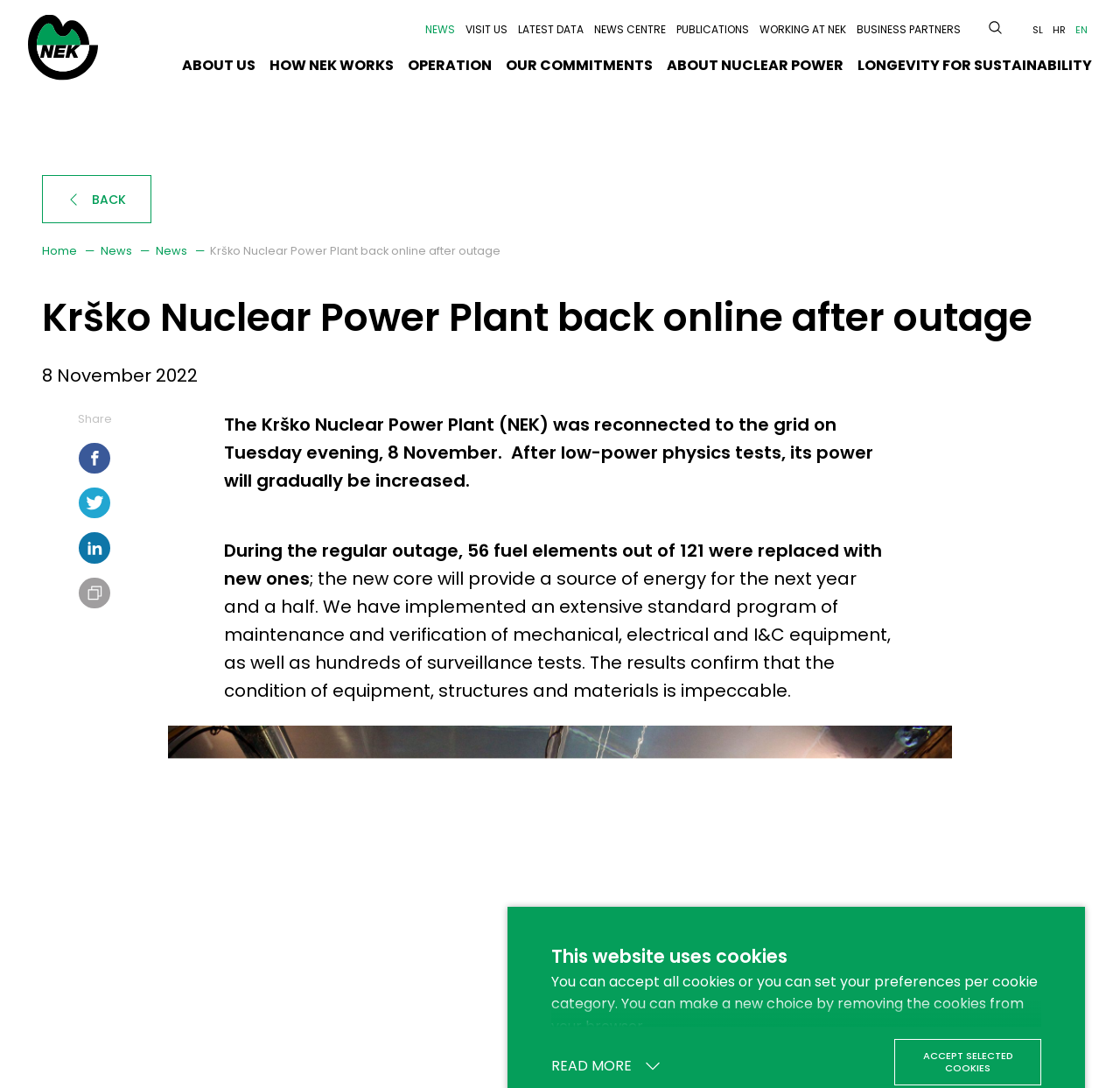Find the bounding box coordinates of the clickable region needed to perform the following instruction: "Share to Facebook". The coordinates should be provided as four float numbers between 0 and 1, i.e., [left, top, right, bottom].

[0.071, 0.407, 0.098, 0.435]